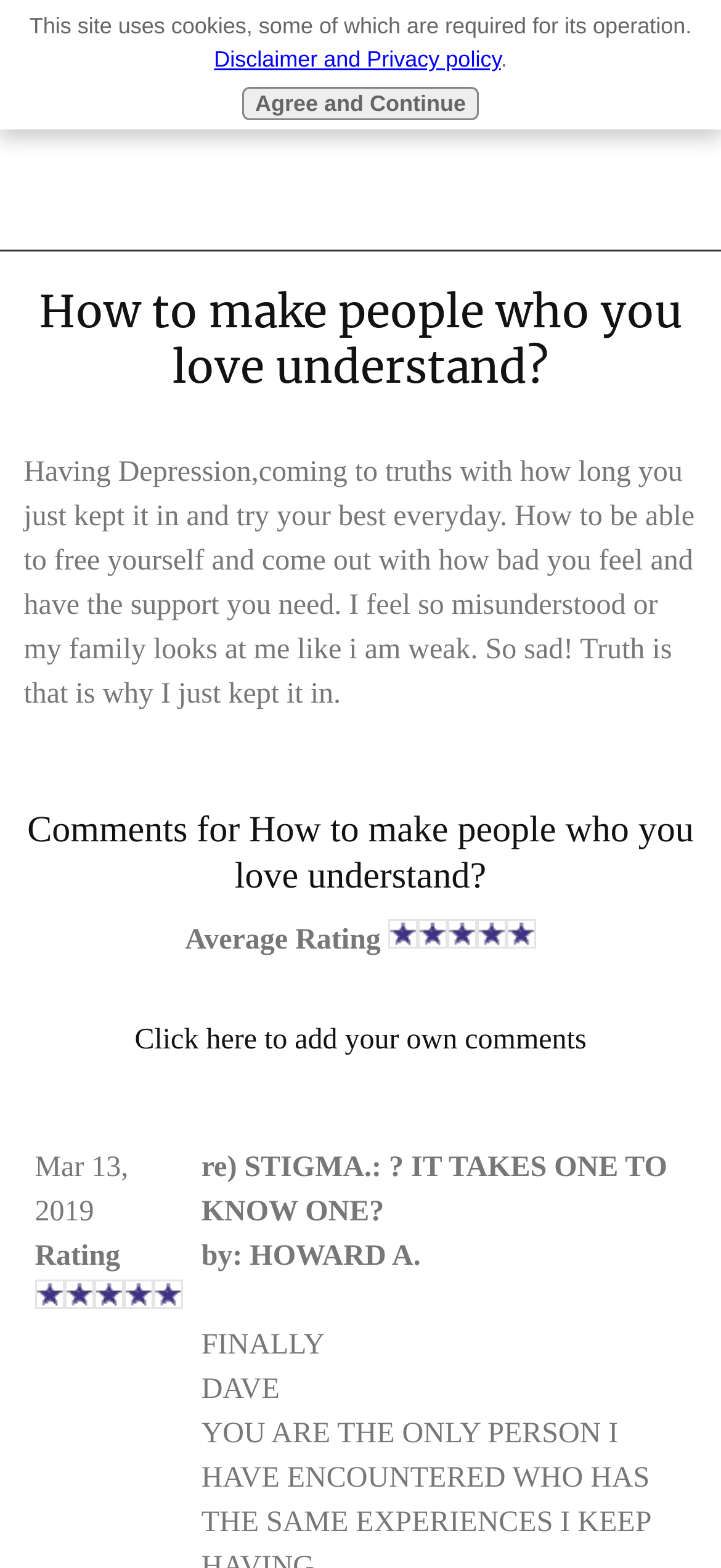What is the average rating of the comments?
Answer the question with a detailed explanation, including all necessary information.

The average rating of the comments can be determined by looking at the images of stars under the 'Comments for How to make people who you love understand?' heading. There are 5 images of stars, indicating an average rating of 5 stars.